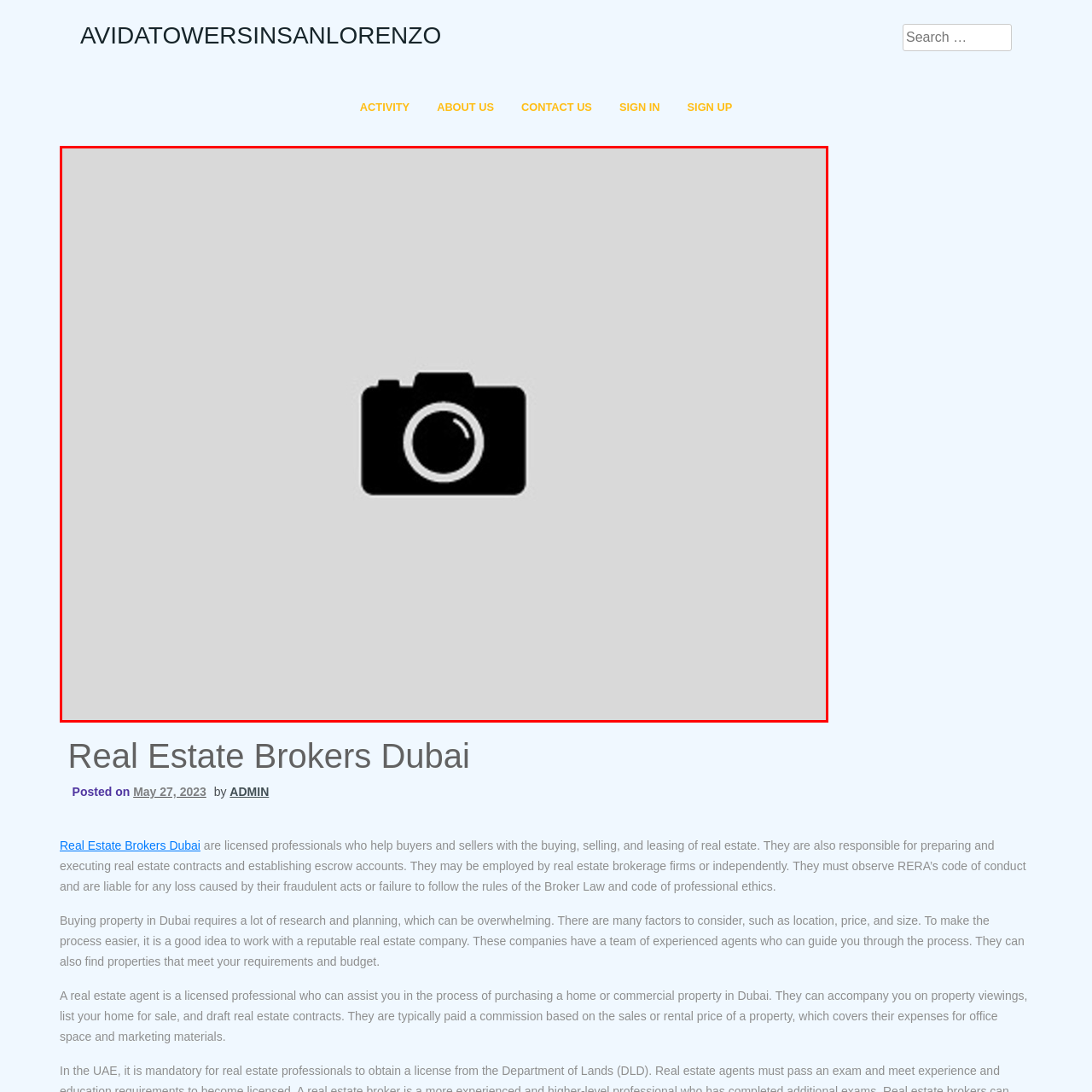What is the camera icon likely associated with? Examine the image inside the red bounding box and answer concisely with one word or a short phrase.

Real estate listings